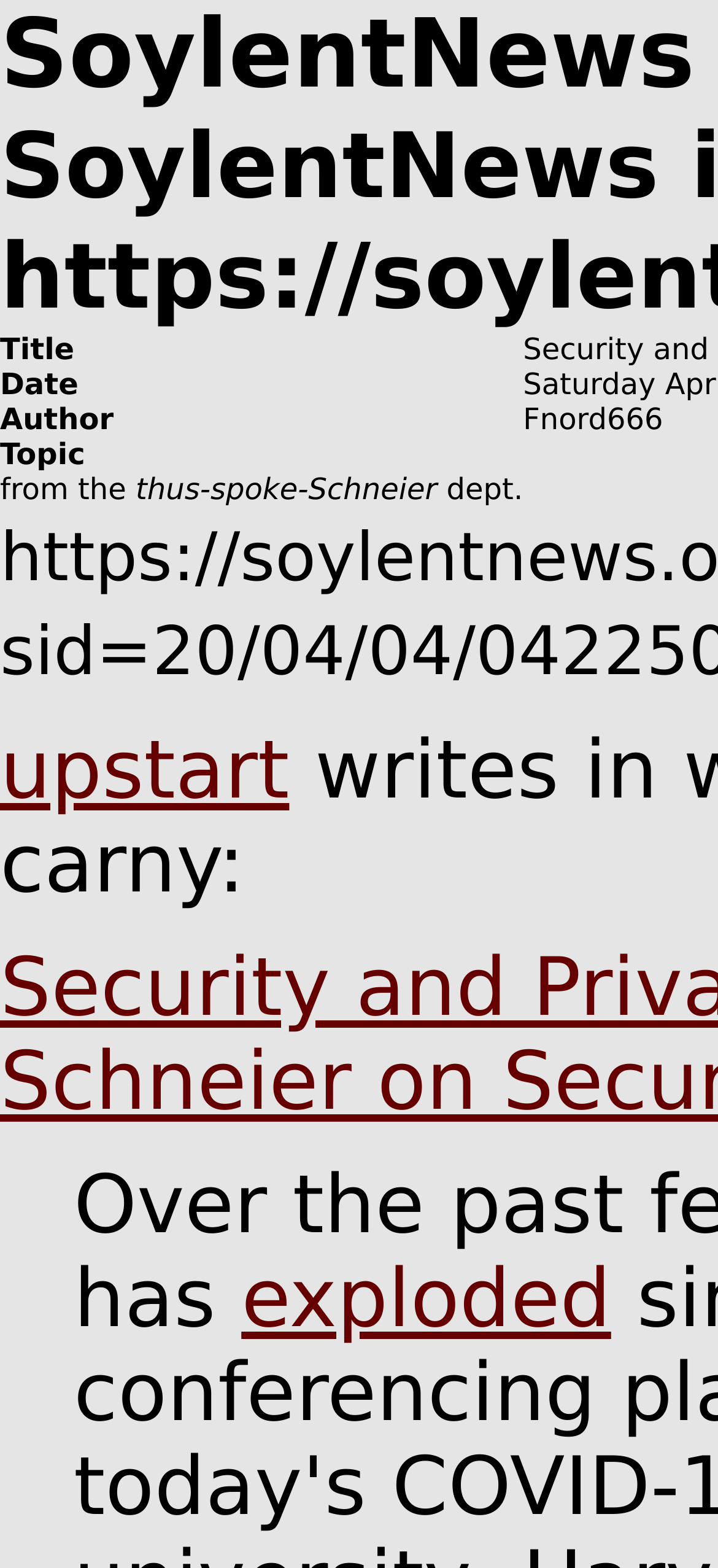Determine the bounding box for the HTML element described here: "upstart". The coordinates should be given as [left, top, right, bottom] with each number being a float between 0 and 1.

[0.0, 0.462, 0.403, 0.522]